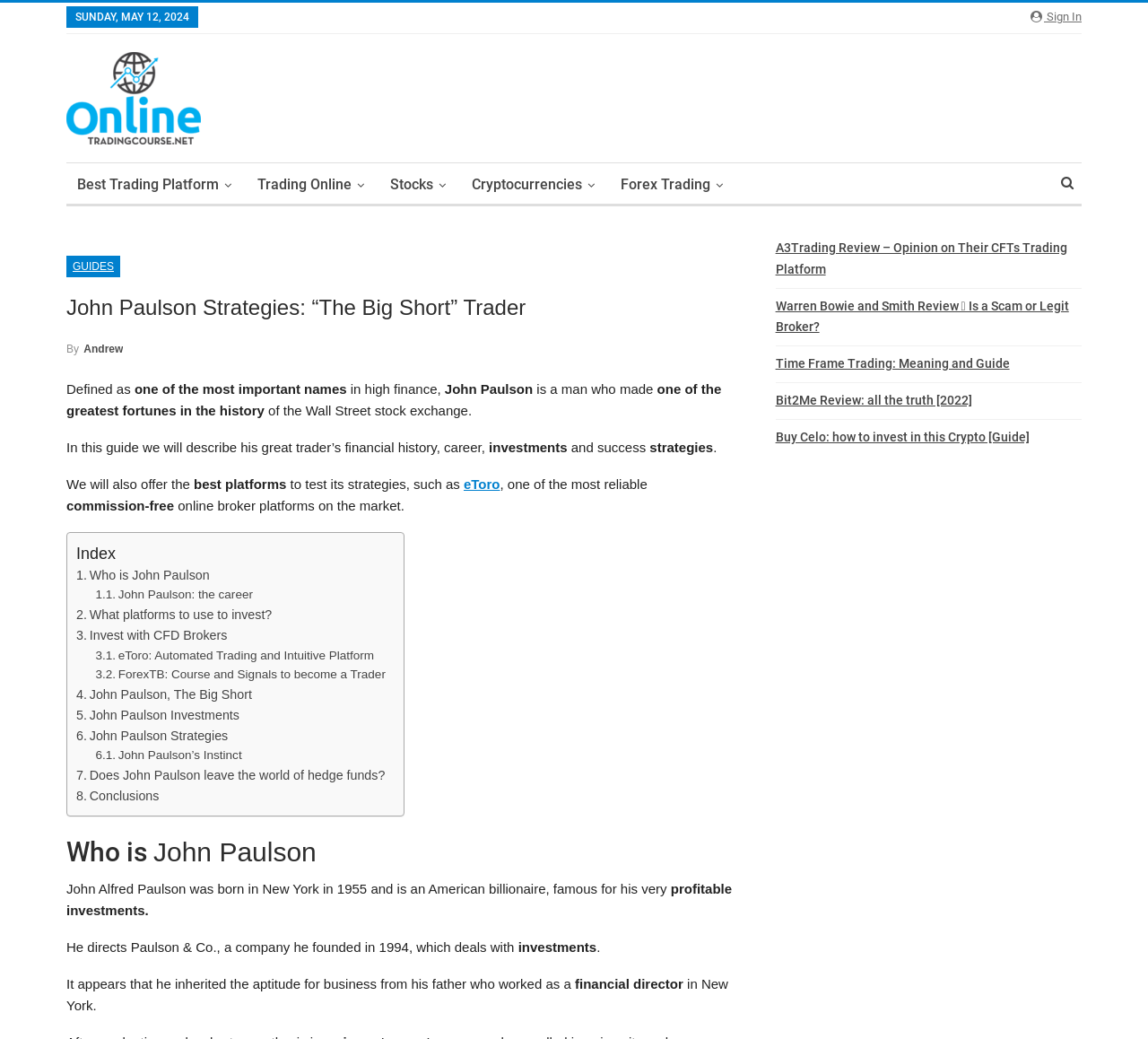Find the bounding box of the element with the following description: "John Paulson: the career". The coordinates must be four float numbers between 0 and 1, formatted as [left, top, right, bottom].

[0.083, 0.563, 0.22, 0.582]